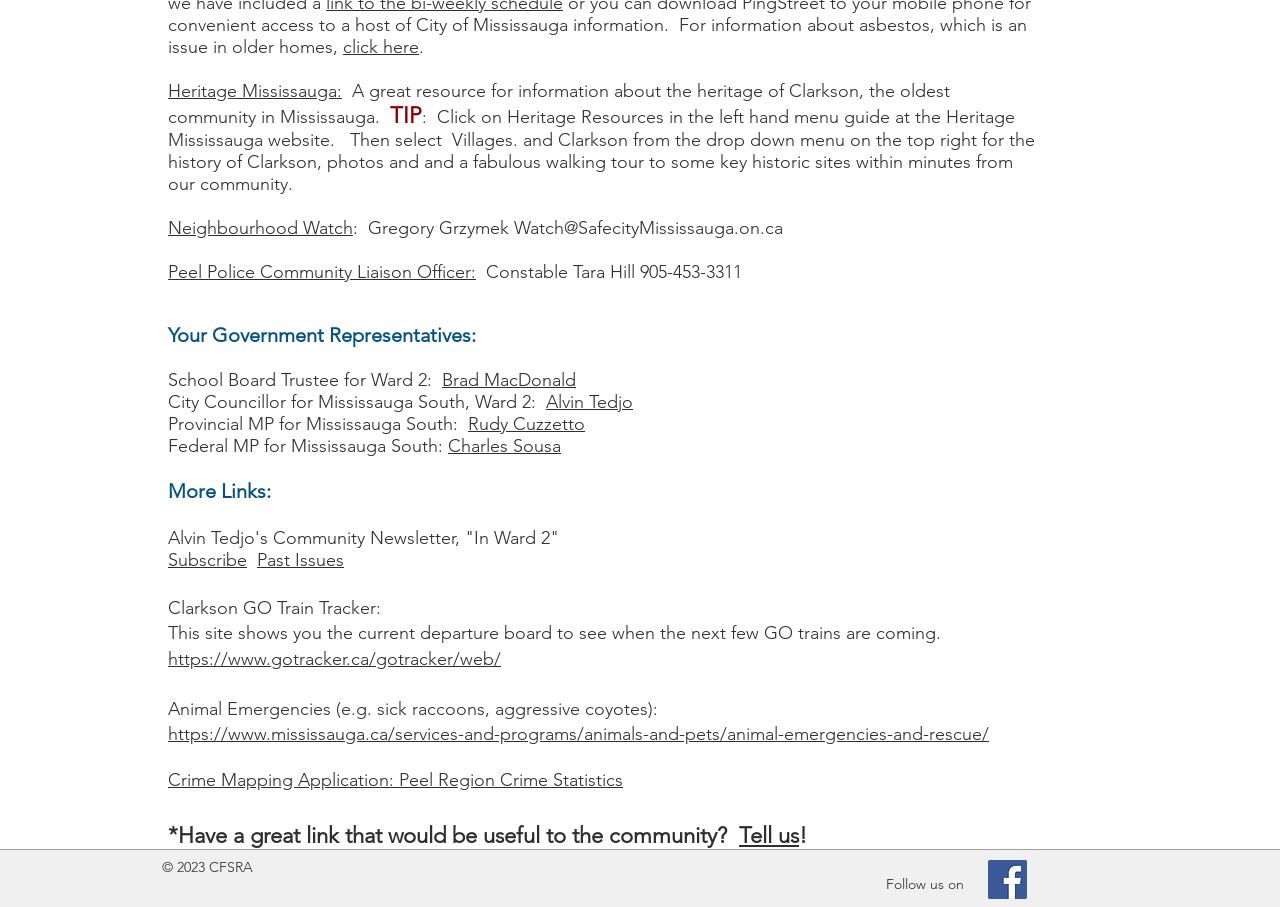Find the bounding box of the web element that fits this description: "aria-label="Facebook Social Icon"".

[0.772, 0.949, 0.802, 0.992]